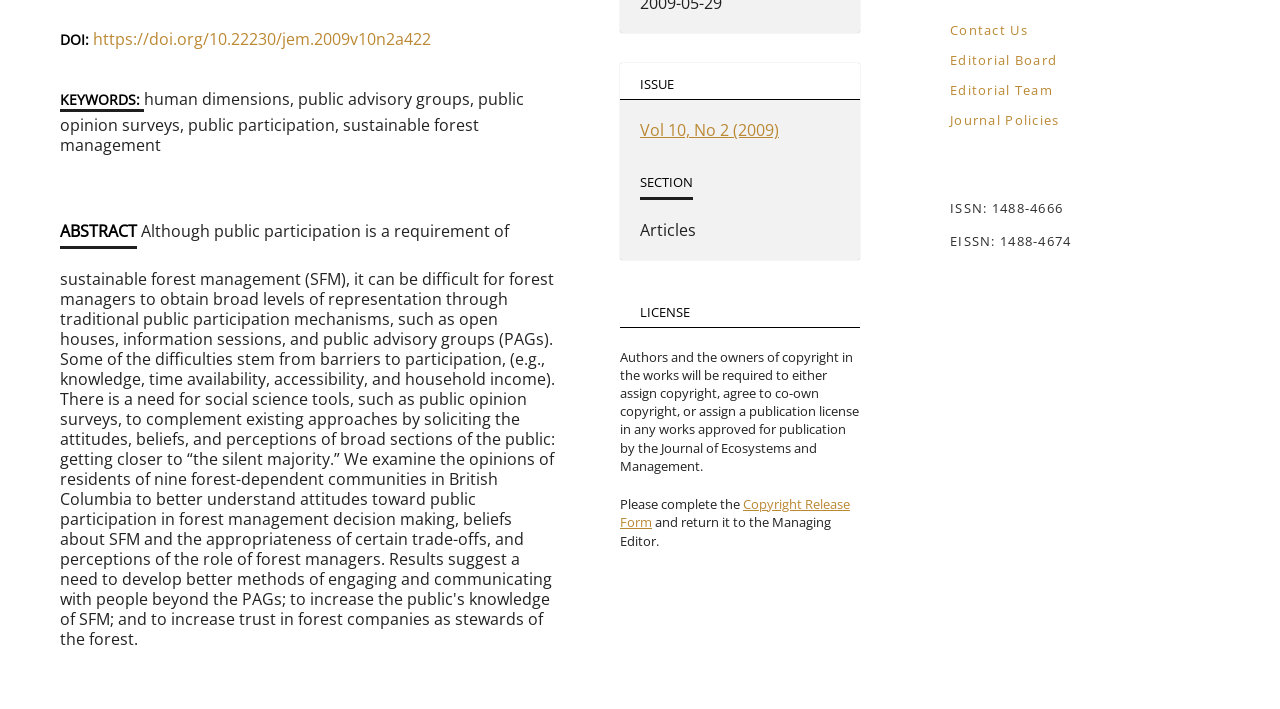Given the description: "Copyright Release Form", determine the bounding box coordinates of the UI element. The coordinates should be formatted as four float numbers between 0 and 1, [left, top, right, bottom].

[0.484, 0.698, 0.664, 0.749]